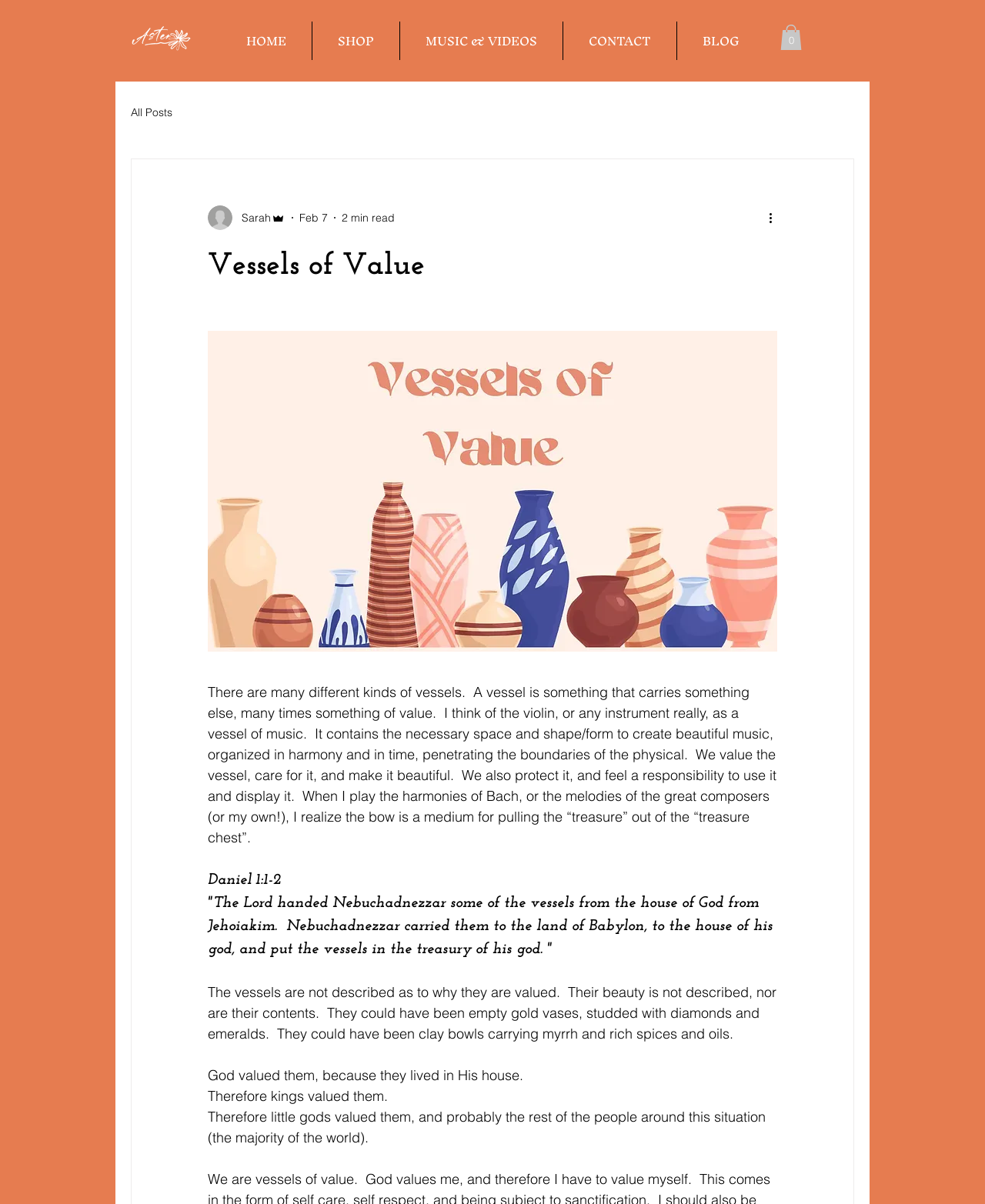Determine the bounding box coordinates for the area that should be clicked to carry out the following instruction: "Read the blog post".

[0.211, 0.568, 0.792, 0.703]